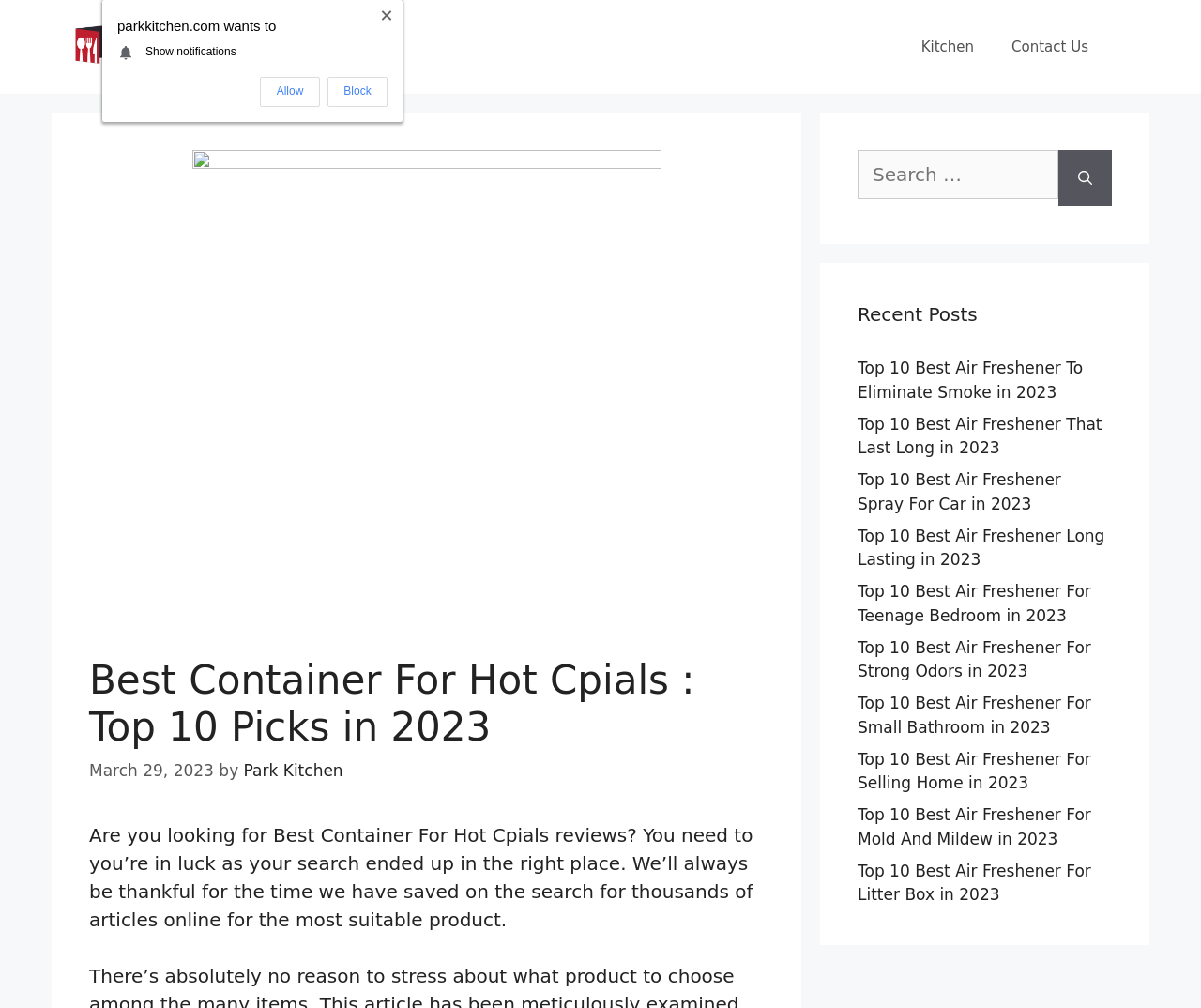Could you determine the bounding box coordinates of the clickable element to complete the instruction: "Read recent post about Top 10 Best Air Freshener To Eliminate Smoke in 2023"? Provide the coordinates as four float numbers between 0 and 1, i.e., [left, top, right, bottom].

[0.714, 0.356, 0.902, 0.398]